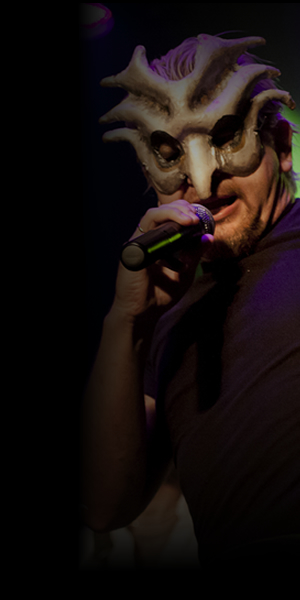What is the color of the stage lights?
Provide an in-depth answer to the question, covering all aspects.

The stage lights are colored, which creates an intriguing contrast against the dark backdrop, the mask, and the performer's attire, adding to the dramatic atmosphere of the live performance scene.